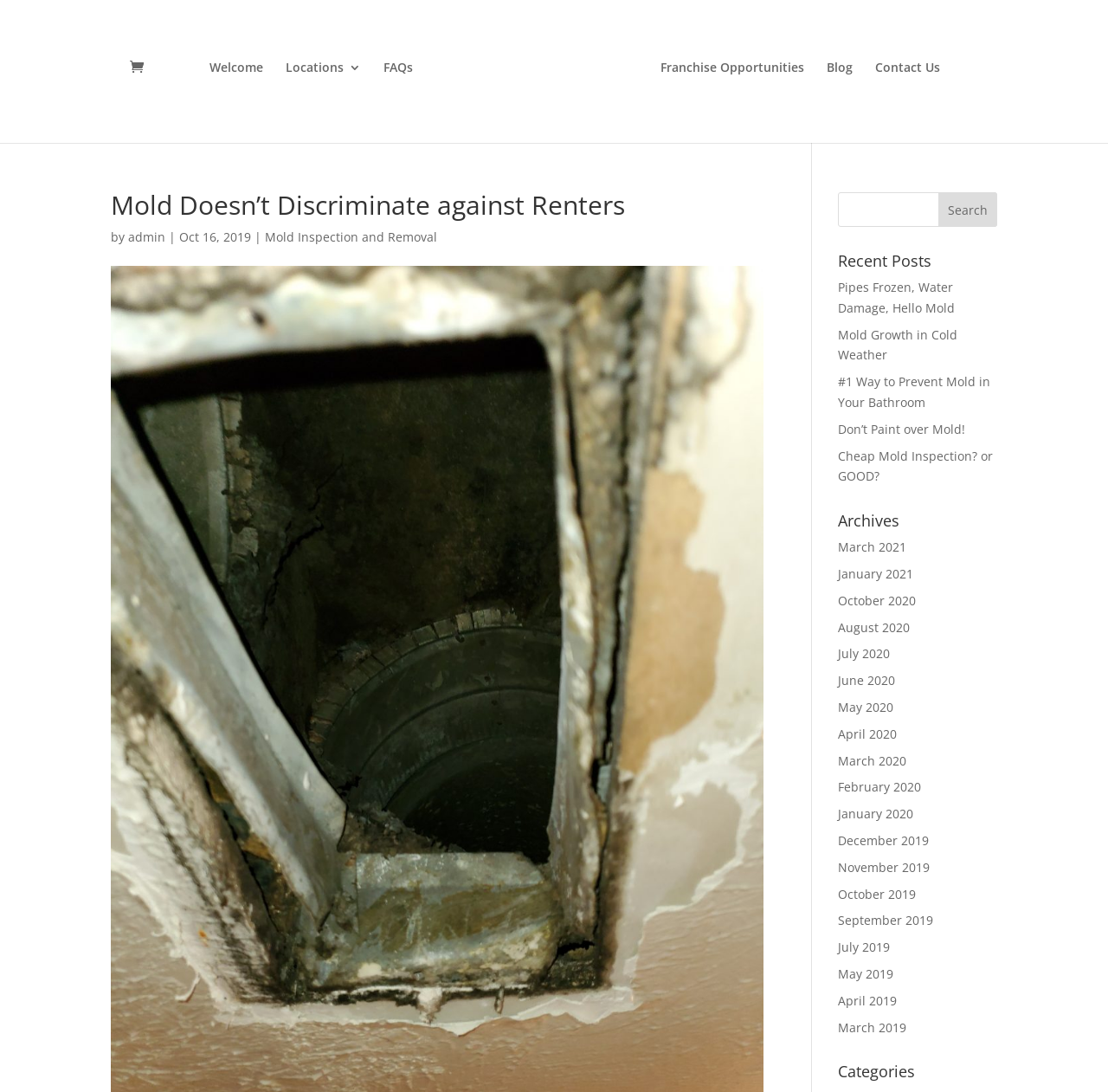What is the position of the 'Contact Us' link?
Give a one-word or short-phrase answer derived from the screenshot.

Top right